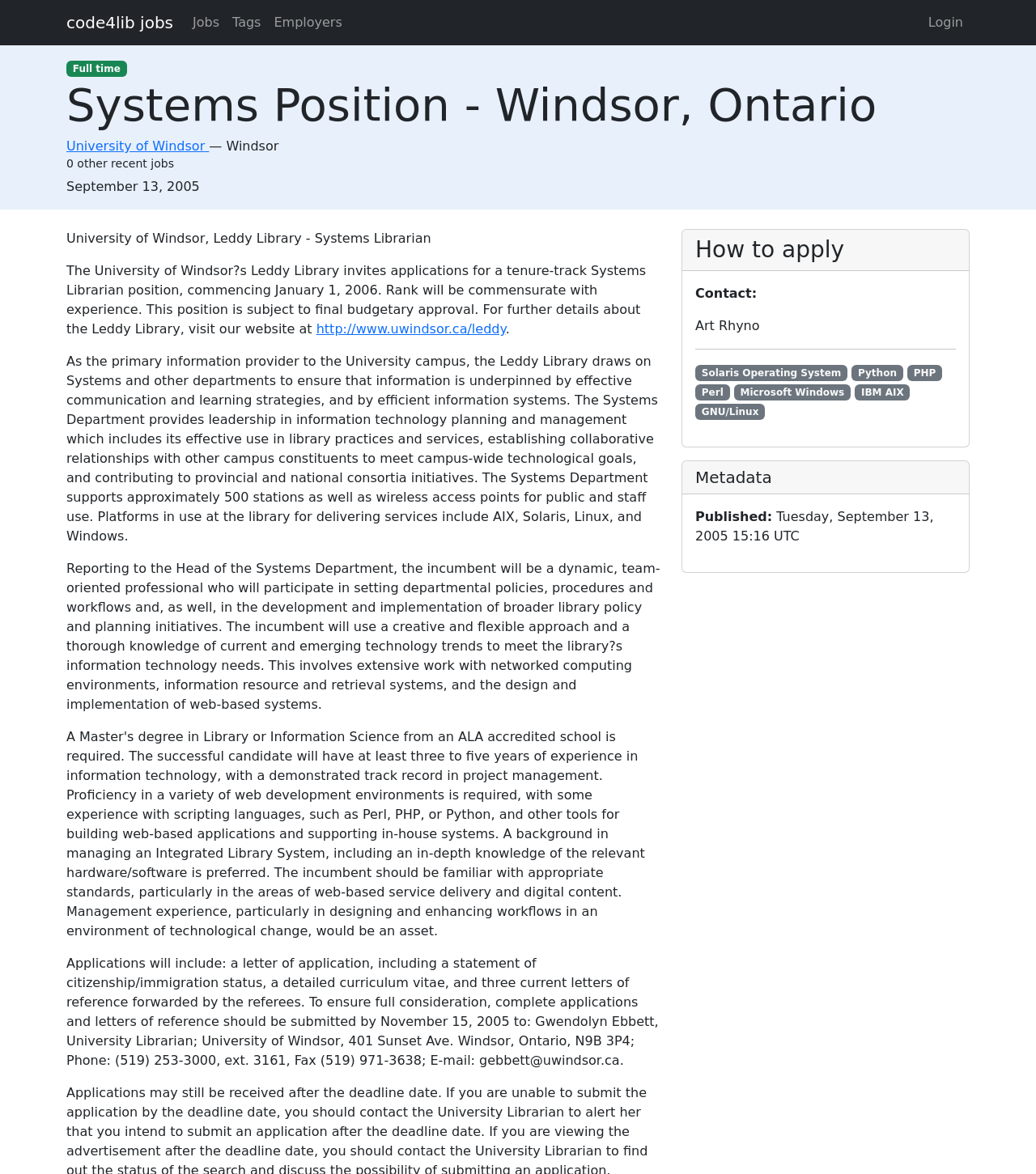Describe every aspect of the webpage in a detailed manner.

This webpage is a job posting for a Systems Position at the University of Windsor, Ontario, on the Code4Lib Job Board. At the top of the page, there are five links: "code4lib jobs", "Jobs", "Tags", "Employers", and "Login", aligned horizontally. Below these links, there is a heading that displays the job title, "Systems Position - Windsor, Ontario". 

To the right of the job title, there is a link to the employer, "University of Windsor". A dash separates the job title and the employer's name. Below this, there is a note indicating that there are "0 other recent jobs". 

The job posting is divided into sections. The first section is the job description, which provides details about the position, including the job responsibilities, required skills, and qualifications. The text is lengthy and spans multiple paragraphs. 

The next section is "How to apply", which provides instructions on submitting an application, including the required documents and contact information. 

On the right side of the page, there is a column with various links and metadata. The links are related to the job requirements, including operating systems and programming languages such as Solaris, Python, PHP, Perl, Microsoft Windows, IBM AIX, and GNU/Linux. Below these links, there is a "Metadata" section that displays the publication date and time of the job posting.